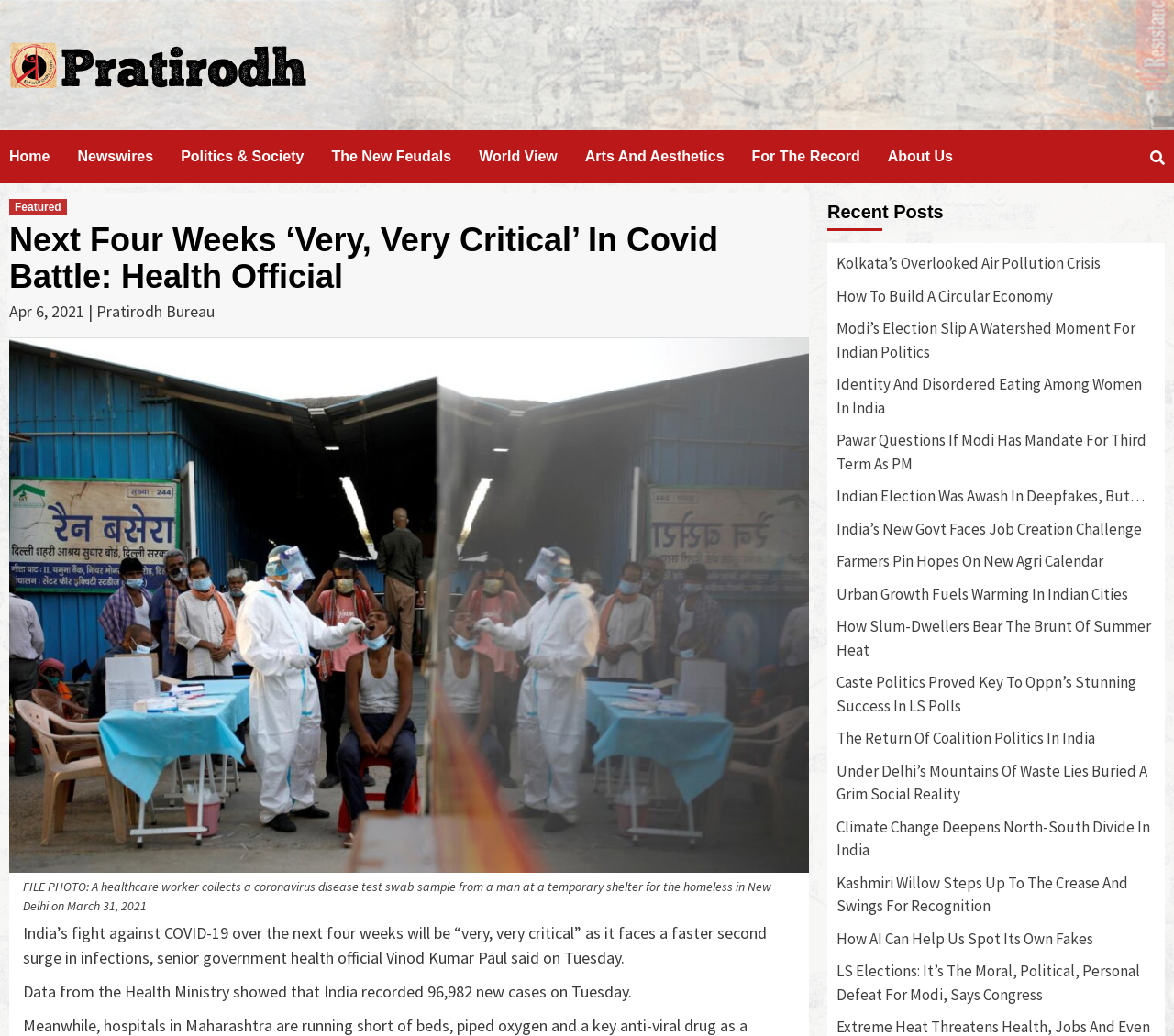Describe all significant elements and features of the webpage.

This webpage is a Hindi news website, Pratirodh, featuring the latest news, breaking news, and articles on various topics. At the top, there is a logo and a navigation menu with links to different sections, including Home, Newswires, Politics & Society, and more.

Below the navigation menu, there is a prominent headline "Next Four Weeks 'Very, Very Critical' In Covid Battle: Health Official" with a subheading and a photo. The article discusses the critical situation of COVID-19 in India and the government's efforts to combat it.

To the right of the headline, there is a section titled "Recent Posts" with a list of 15 article links, each with a brief title. These articles cover a range of topics, including politics, environment, economy, and social issues.

The webpage has a clean and organized layout, with clear headings and concise text. There are no prominent images or graphics aside from the logo and the photo accompanying the main article. The overall design is simple and easy to navigate, with a focus on presenting news and articles in a clear and concise manner.